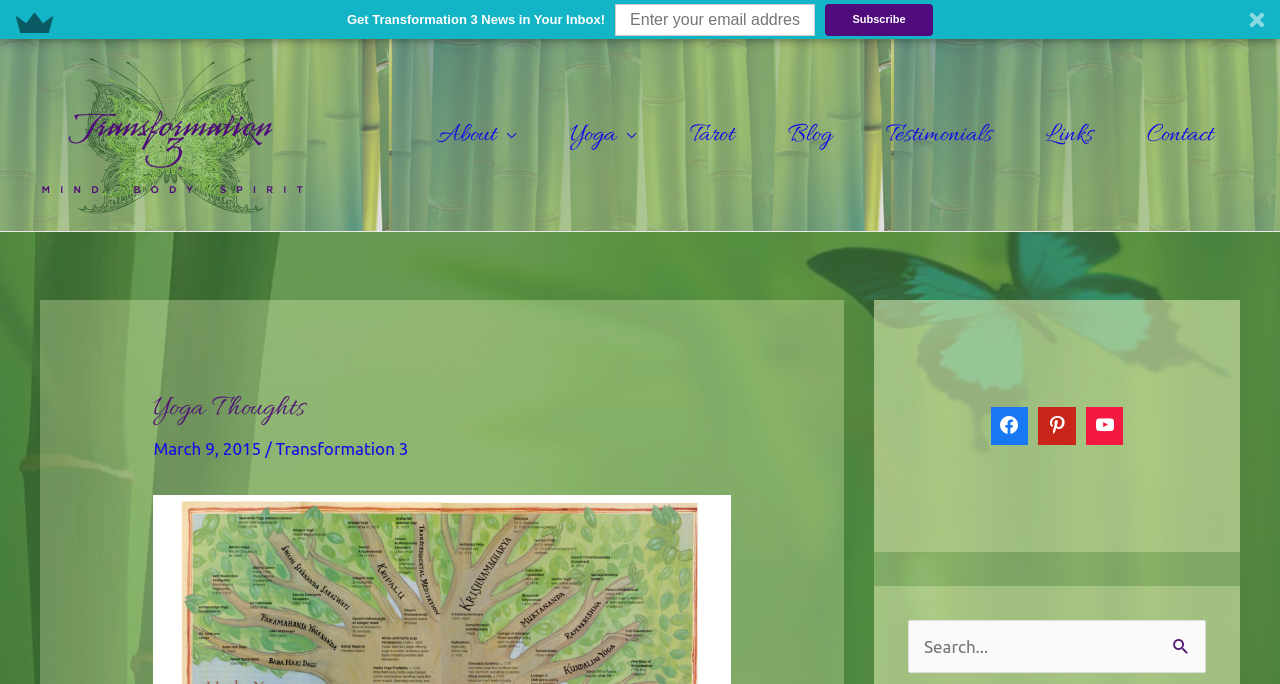Please study the image and answer the question comprehensively:
What is the function of the button at the bottom right of the webpage?

I determined the function of the button by looking at its location and the surrounding elements, including the searchbox with the text 'Search for:', which suggests that the button is for submitting a search query.